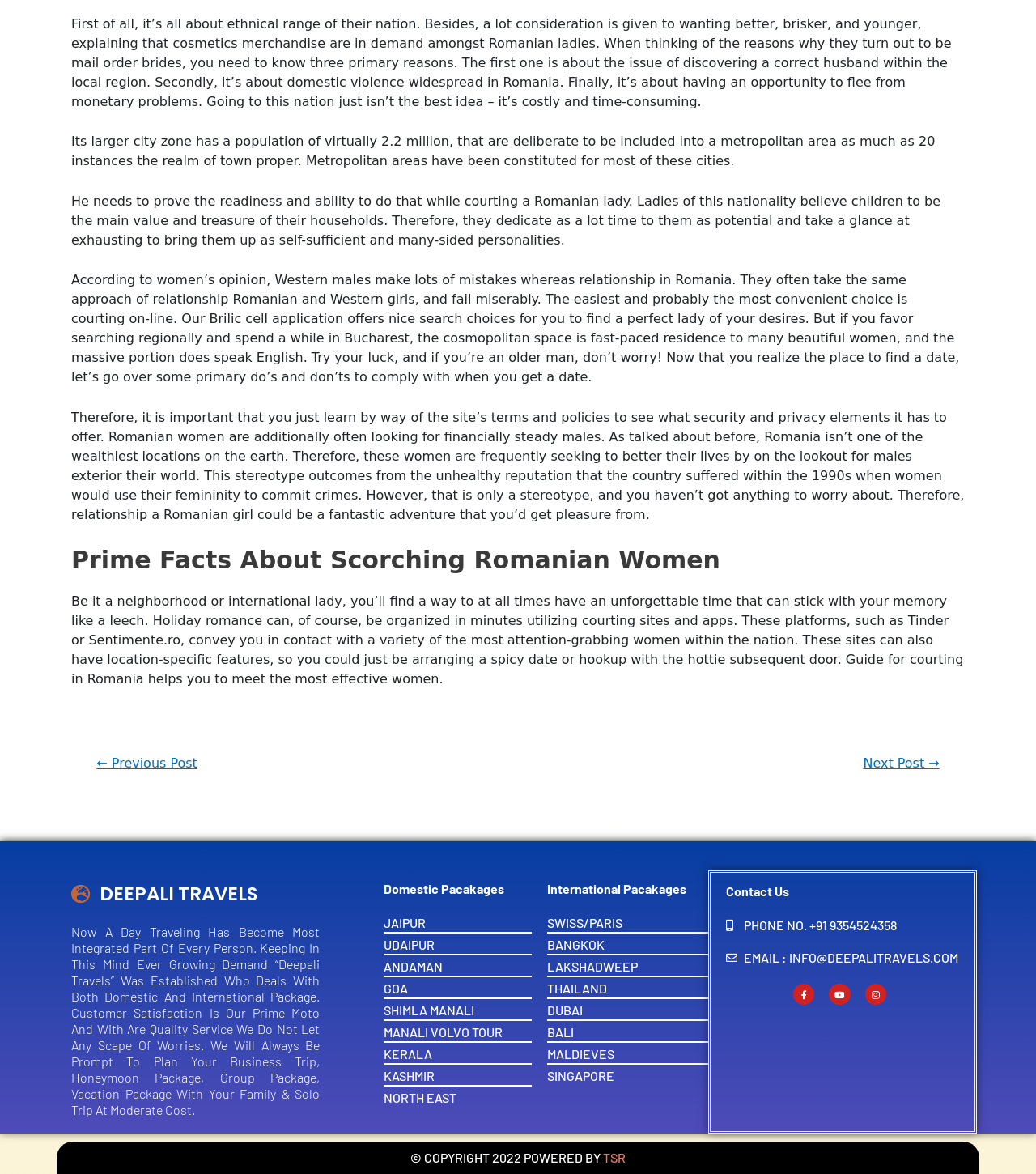What is the phone number of Deepali Travels?
Please respond to the question with a detailed and thorough explanation.

The phone number of Deepali Travels is listed in the contact information section as 'PHONE NO. +91 9354524358'.